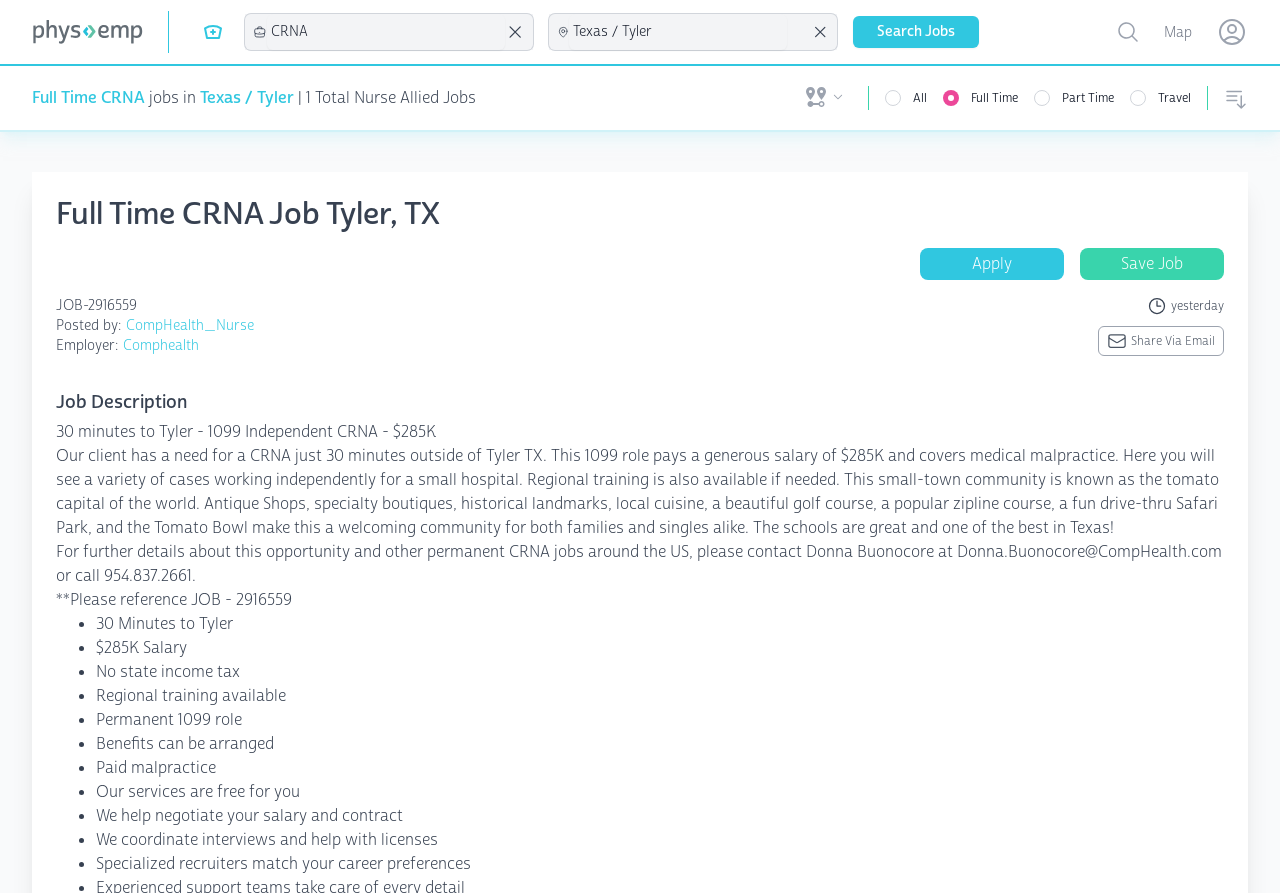Identify the bounding box coordinates necessary to click and complete the given instruction: "Click the 'Get Catalog' link".

None